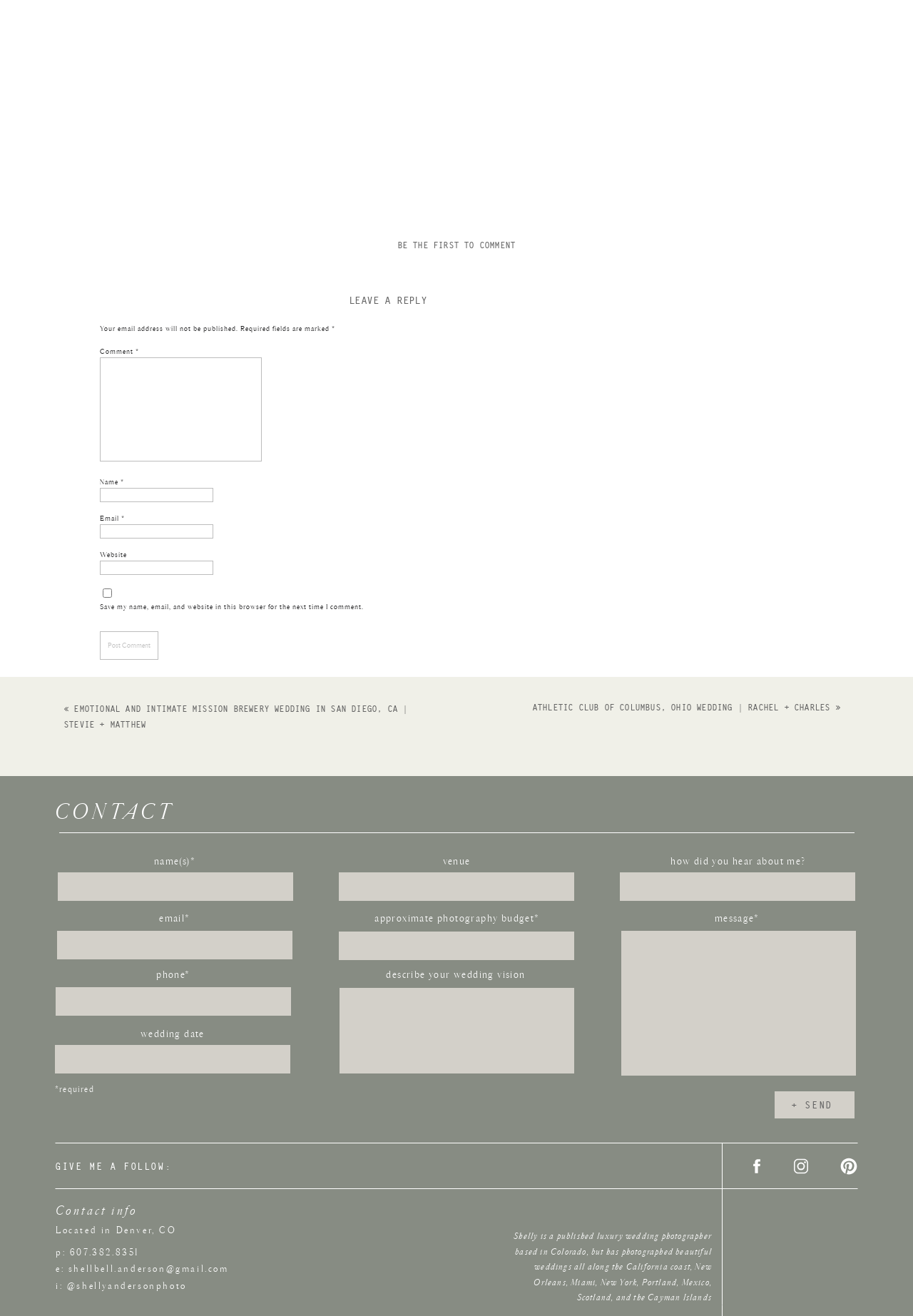Give a concise answer using only one word or phrase for this question:
What is the purpose of the form at the bottom of the page?

Contact form